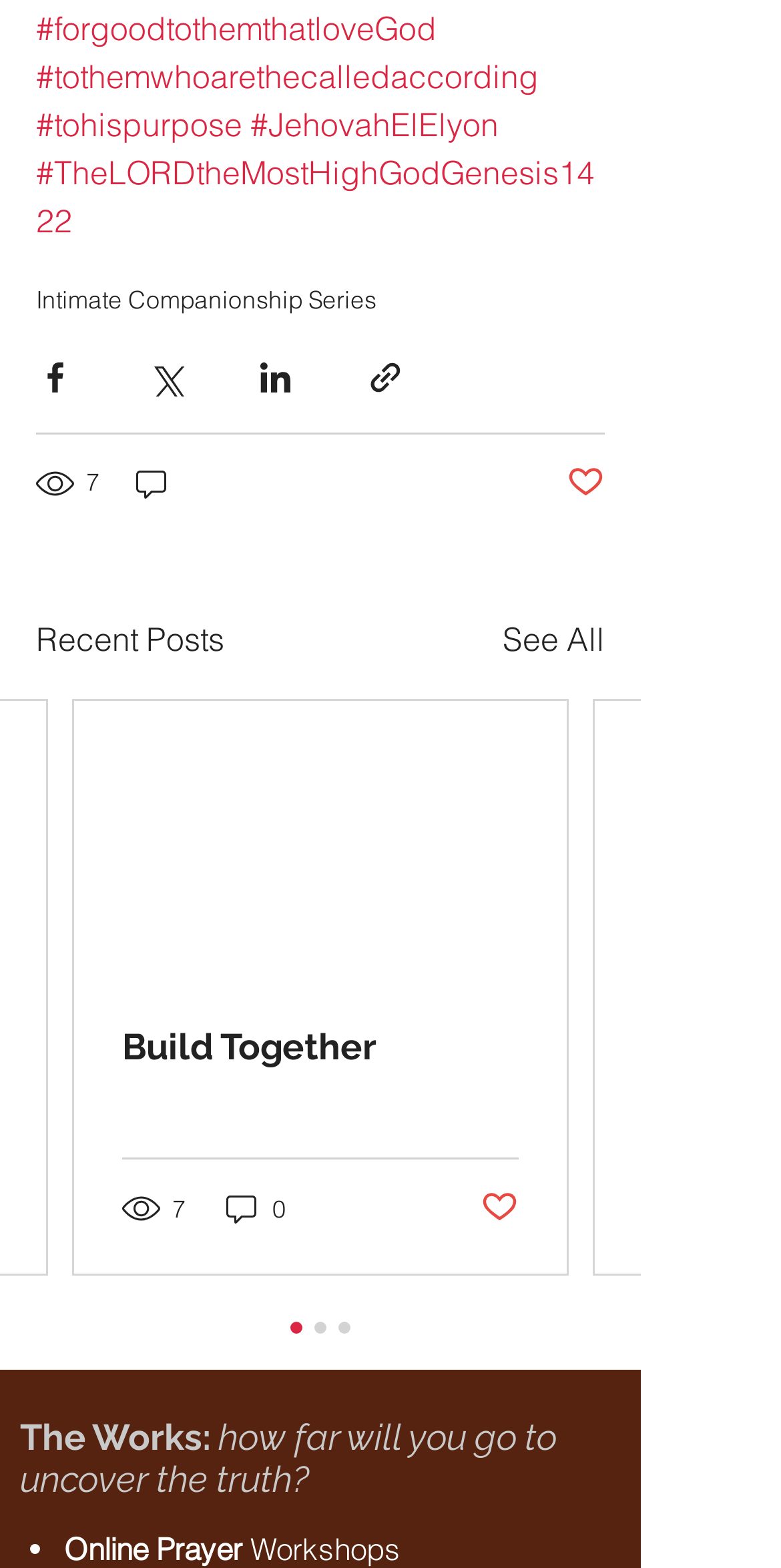Please identify the bounding box coordinates of the element's region that I should click in order to complete the following instruction: "Click on the button to like the post". The bounding box coordinates consist of four float numbers between 0 and 1, i.e., [left, top, right, bottom].

[0.615, 0.757, 0.664, 0.784]